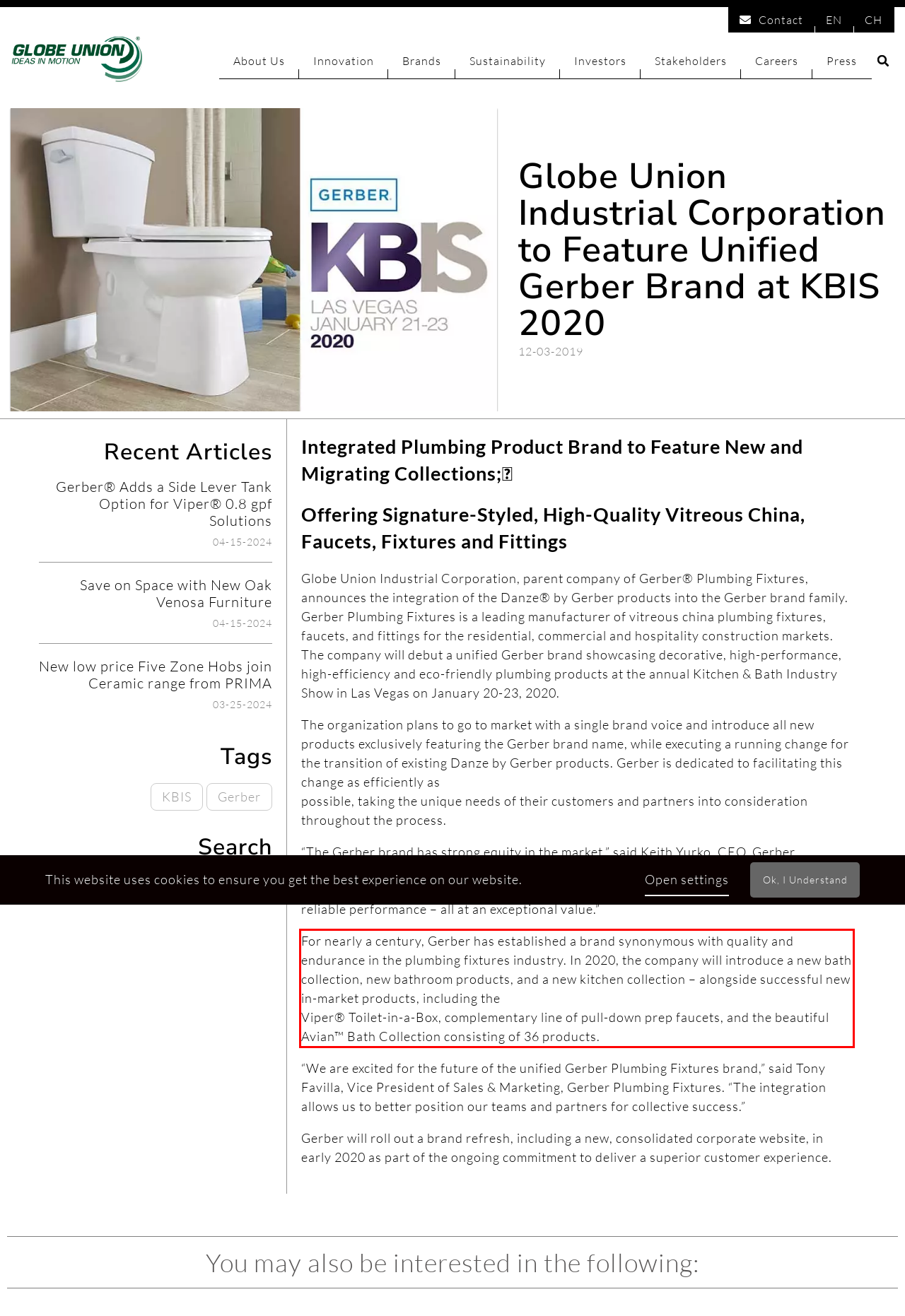You are looking at a screenshot of a webpage with a red rectangle bounding box. Use OCR to identify and extract the text content found inside this red bounding box.

For nearly a century, Gerber has established a brand synonymous with quality and endurance in the plumbing fixtures industry. In 2020, the company will introduce a new bath collection, new bathroom products, and a new kitchen collection – alongside successful new in-market products, including the Viper® Toilet-in-a-Box, complementary line of pull-down prep faucets, and the beautiful Avian™ Bath Collection consisting of 36 products.